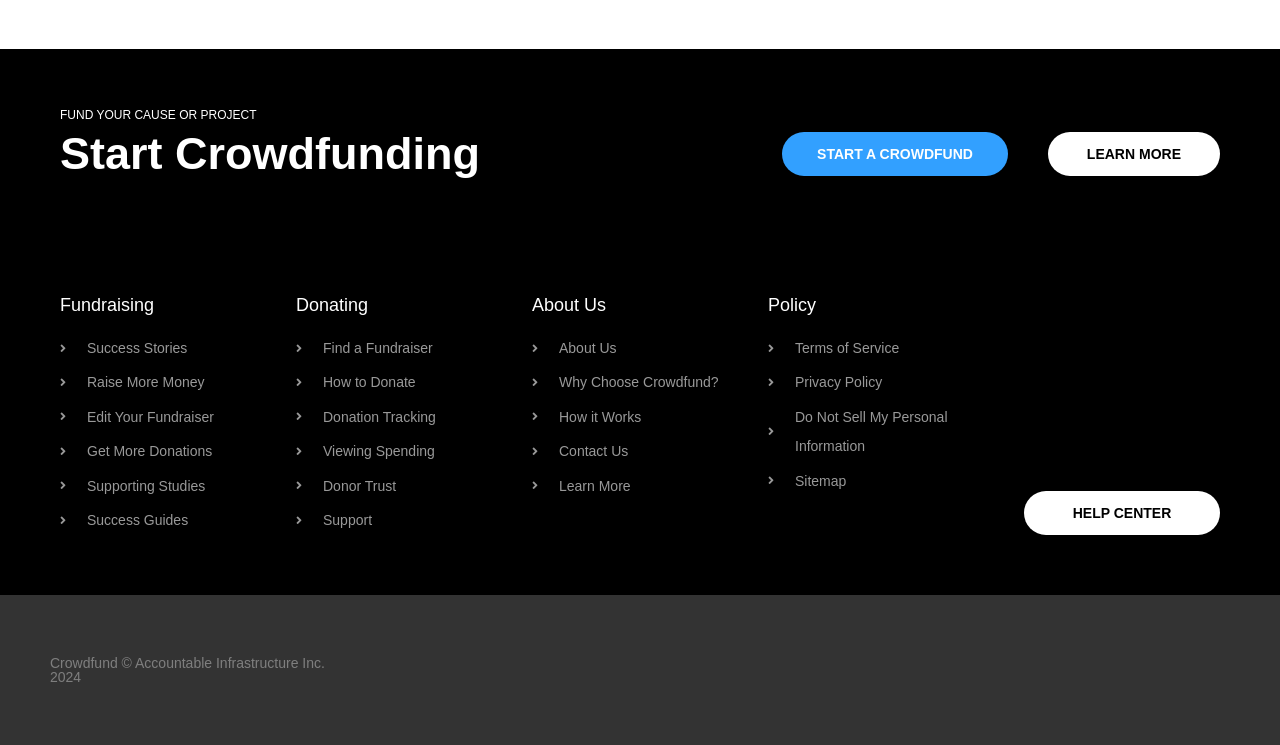Identify the bounding box for the UI element that is described as follows: "Support".

[0.231, 0.679, 0.4, 0.719]